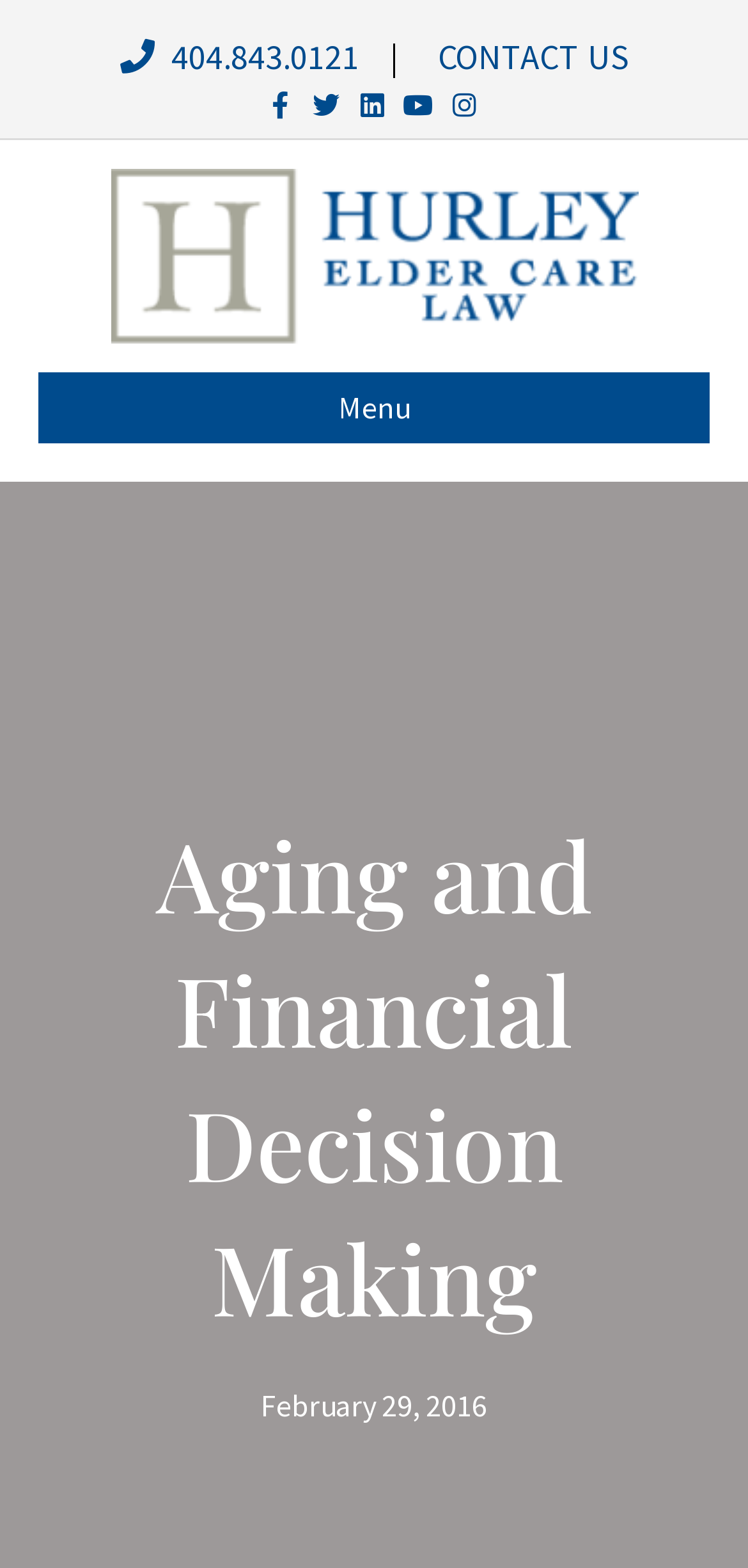Explain the features and main sections of the webpage comprehensively.

The webpage is about "Aging and Financial Decision Making" and is related to Hurley Elder Care Law, a certified elder law attorney in Georgia. 

At the top left of the page, there is a phone number "404.843.0121" and a separator. Next to the phone number, there is a "CONTACT US" link. 

Below the phone number, there are social media links, including Facebook, Twitter, Linkedin, Youtube, and Instagram, aligned horizontally. 

To the right of the social media links, there is a logo of Hurley Elder Care Law, which is an image with a link to the law firm's website. 

Below the logo, there is a navigation menu labeled "Header Menu" with a "Menu" button. 

The main content of the webpage starts with a heading "Aging and Financial Decision Making" at the top center of the page. 

At the bottom center of the page, there is a date "February 29, 2016".